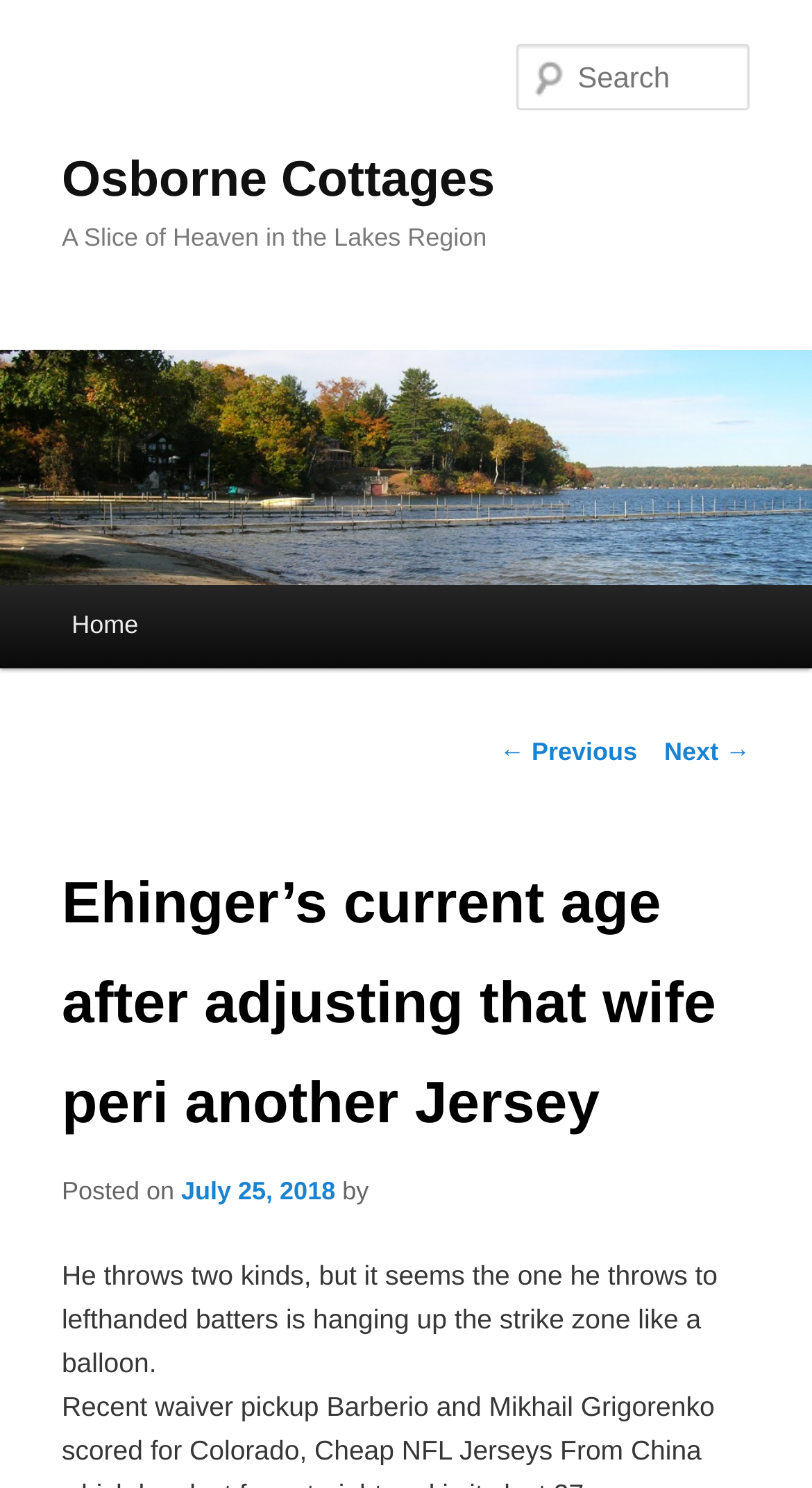Give a concise answer using one word or a phrase to the following question:
What is the name of the cottages?

Osborne Cottages